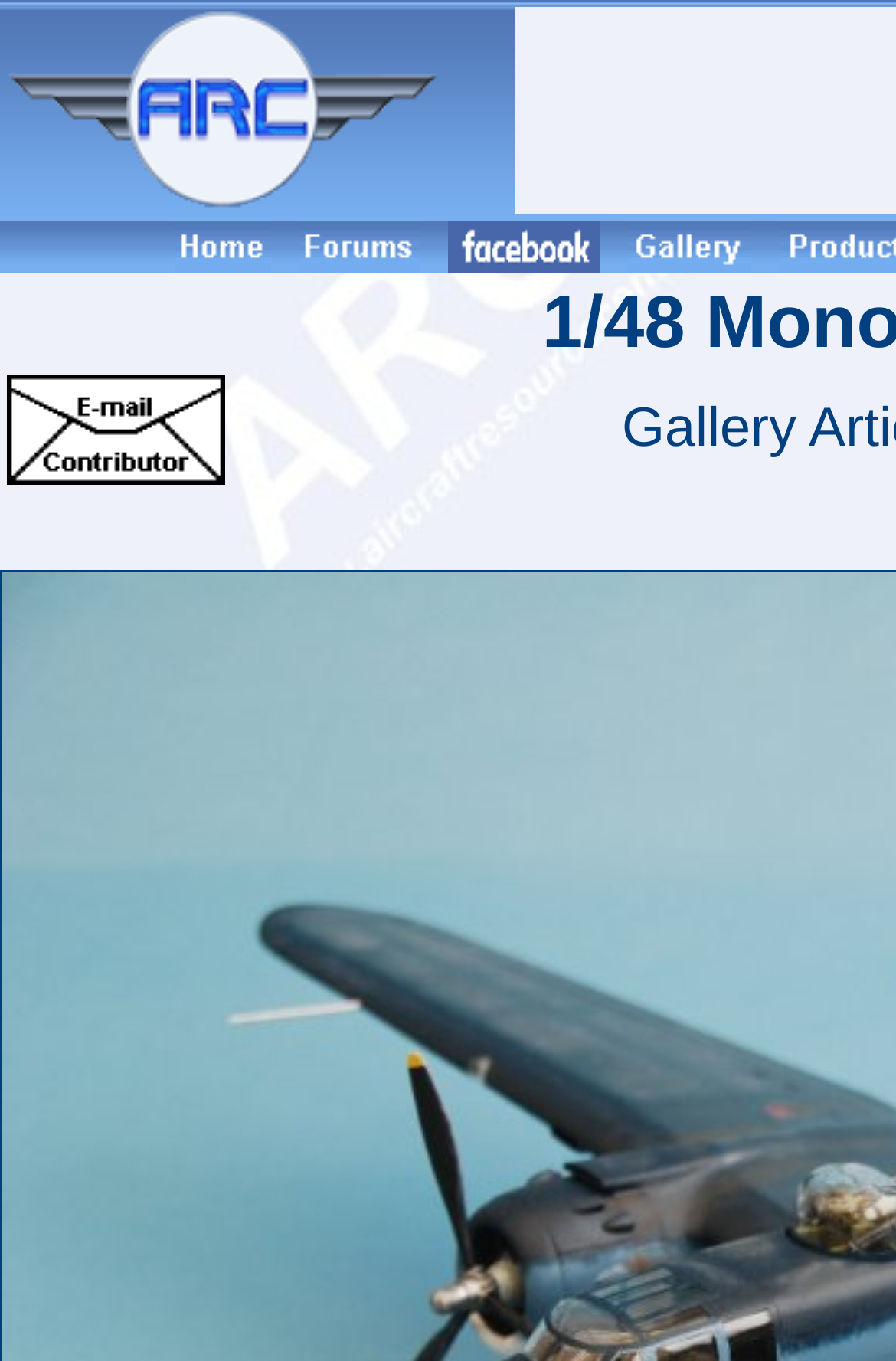How many images are on this webpage?
Refer to the screenshot and respond with a concise word or phrase.

7